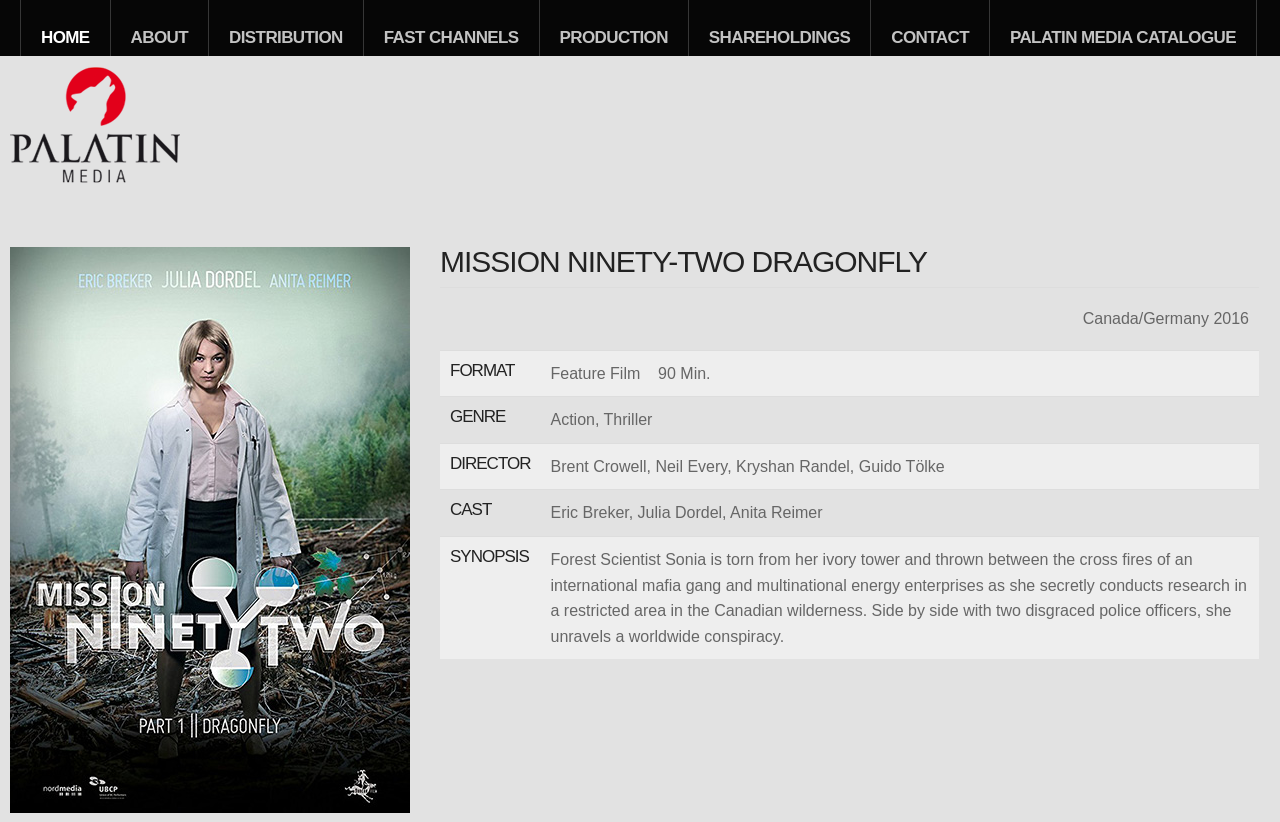Find the bounding box coordinates for the area you need to click to carry out the instruction: "Click on the HOME link". The coordinates should be four float numbers between 0 and 1, indicated as [left, top, right, bottom].

[0.016, 0.0, 0.086, 0.092]